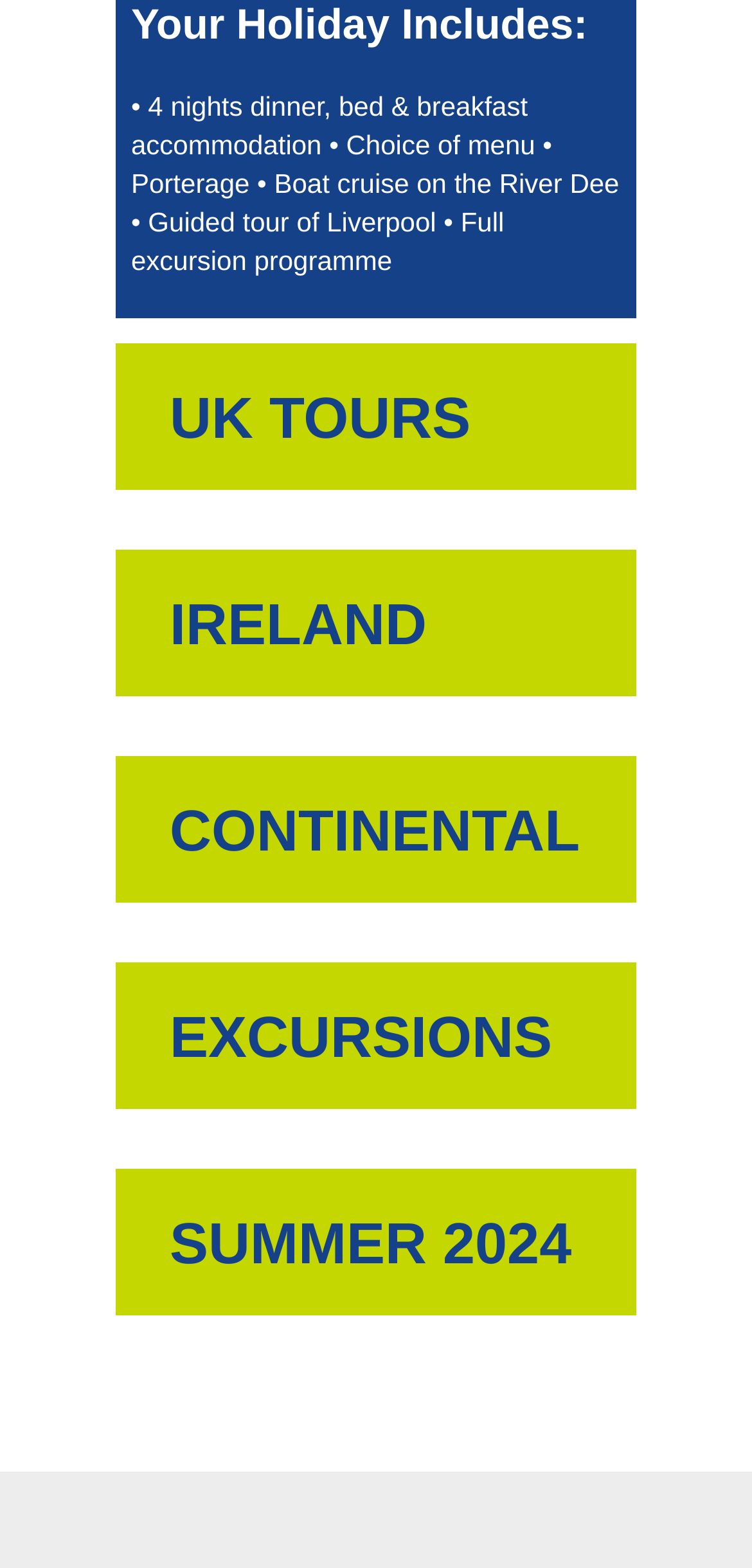How many main categories of tours are listed?
From the details in the image, provide a complete and detailed answer to the question.

There are four main categories of tours listed, which are UK TOURS, IRELAND, CONTINENTAL, and EXCURSIONS, each with a corresponding link and heading.